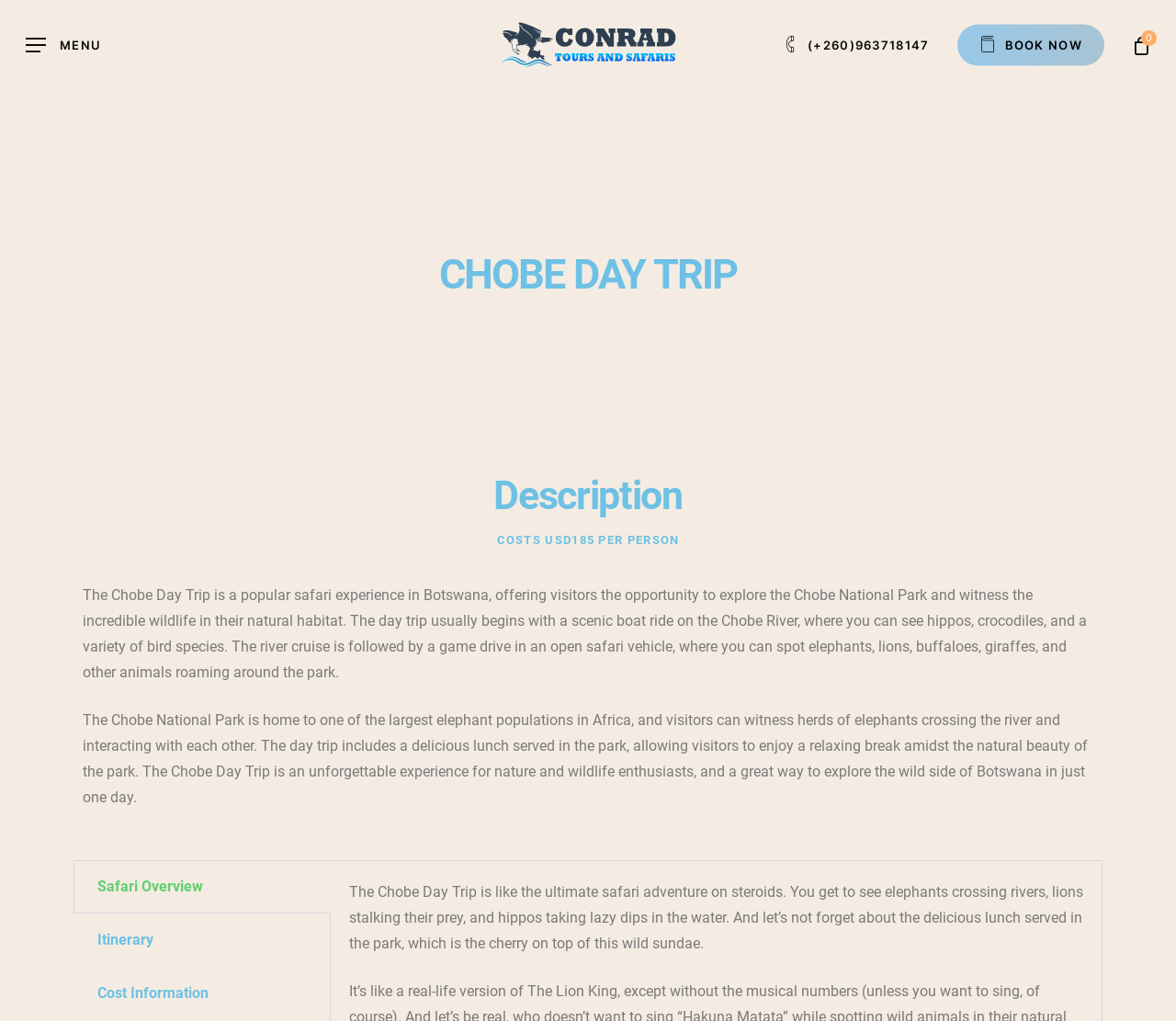Give a succinct answer to this question in a single word or phrase: 
What is served during the Chobe Day Trip?

Delicious lunch